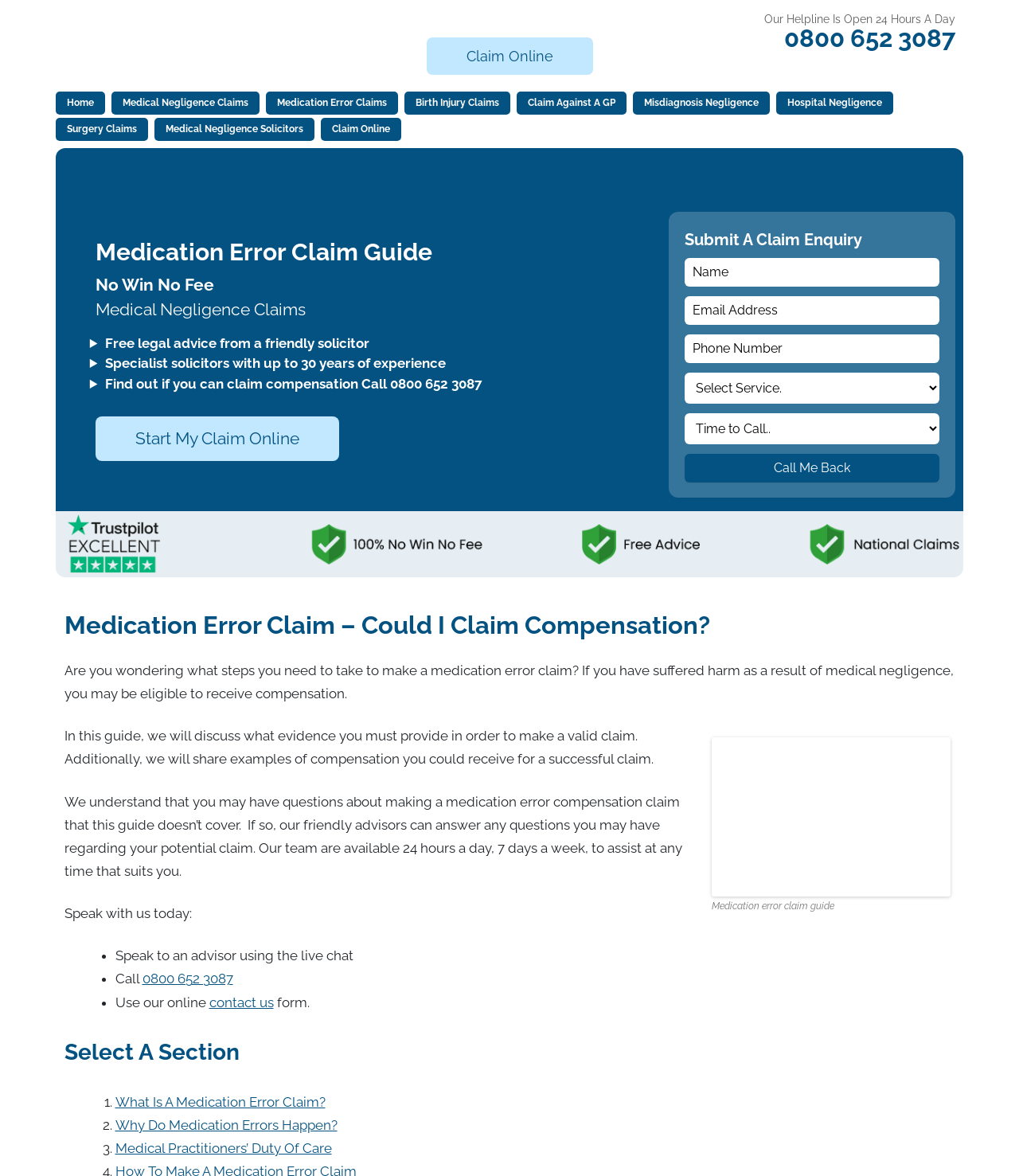Could you specify the bounding box coordinates for the clickable section to complete the following instruction: "Learn about Italian Navy’s history at the Naval Museum"?

None